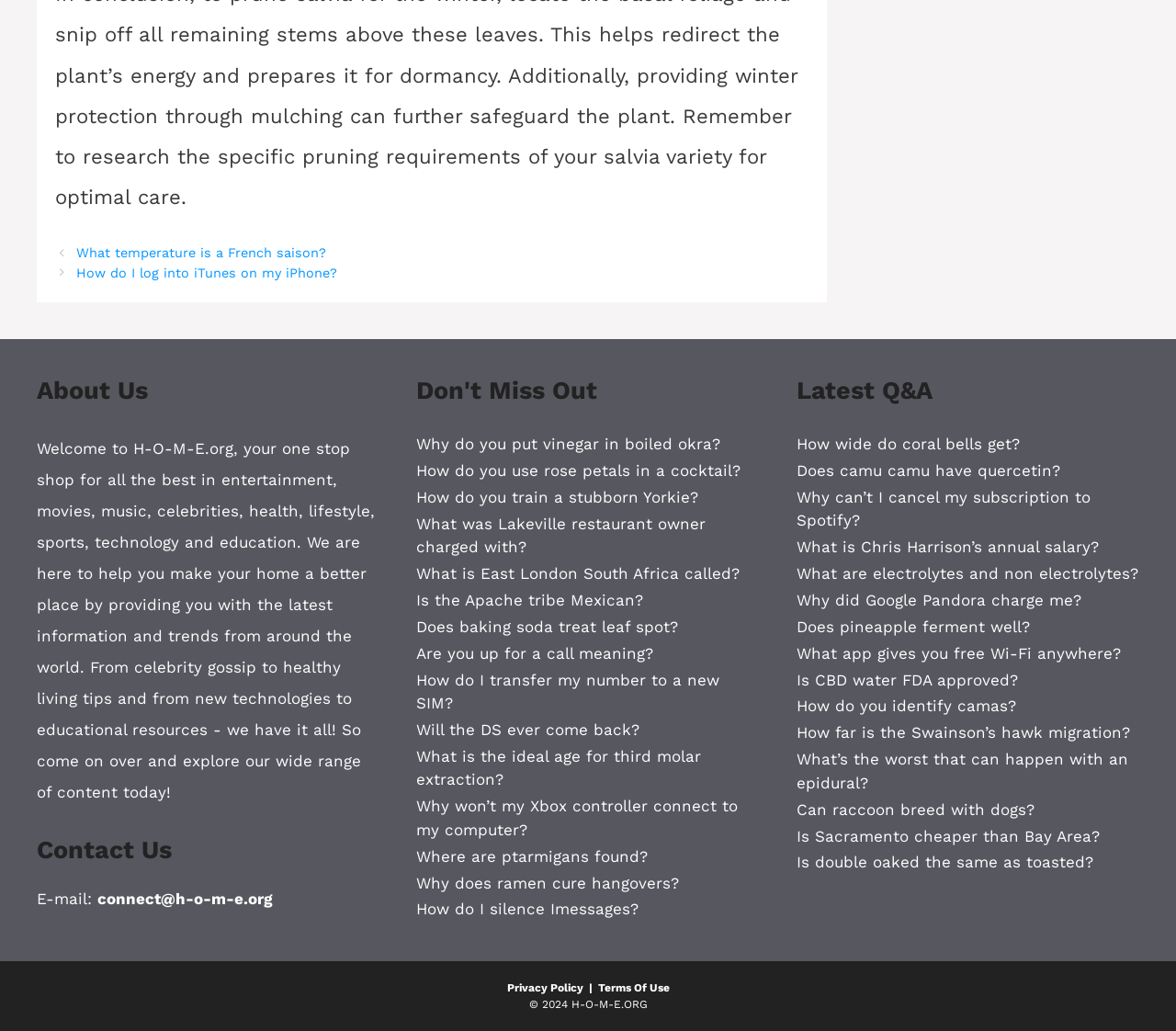Provide a single word or phrase answer to the question: 
What is the purpose of the website H-O-M-E.org?

Provide information on various topics